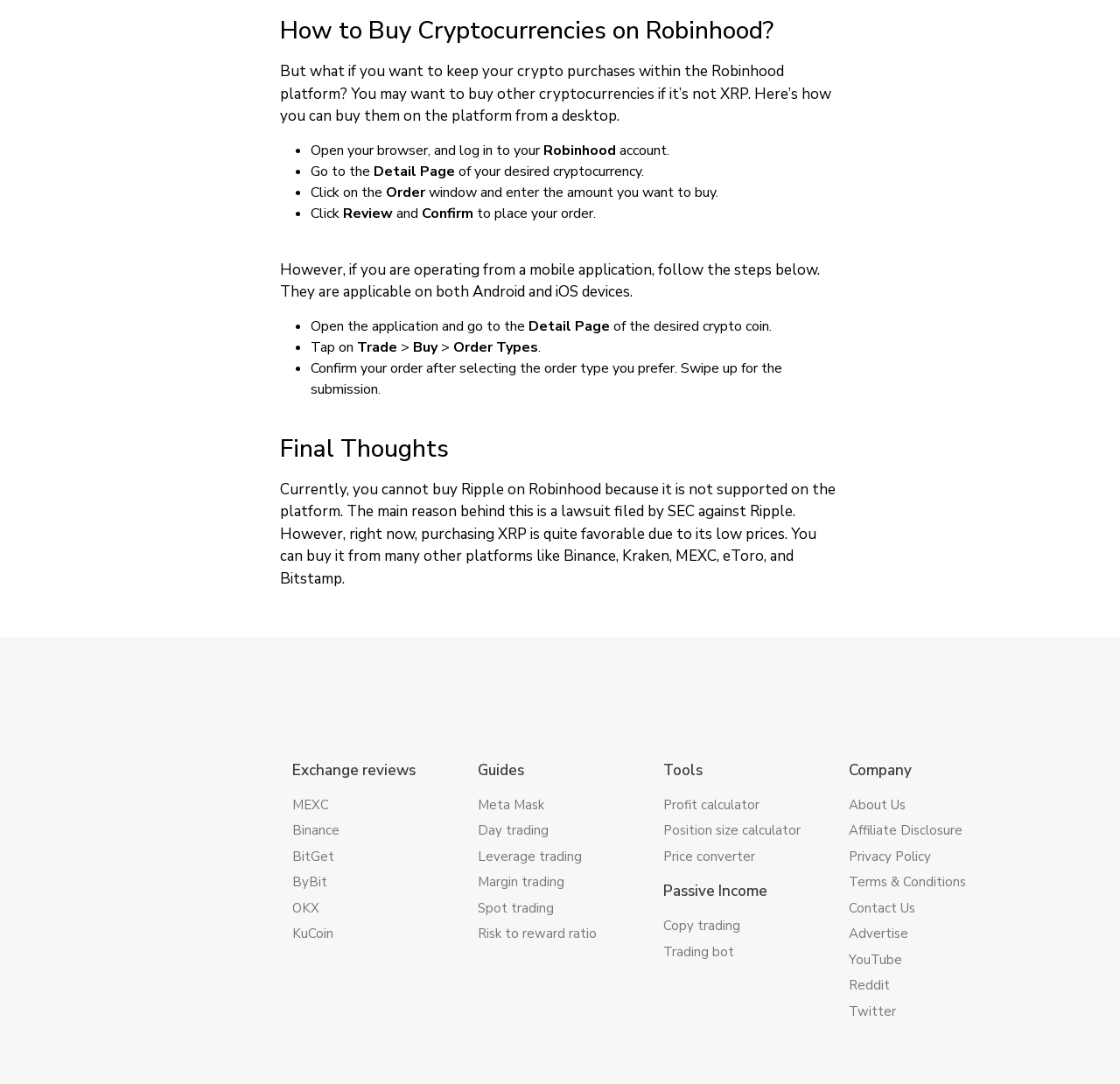Locate the bounding box coordinates of the element's region that should be clicked to carry out the following instruction: "Click on the 'MEXC' link". The coordinates need to be four float numbers between 0 and 1, i.e., [left, top, right, bottom].

[0.261, 0.733, 0.395, 0.751]